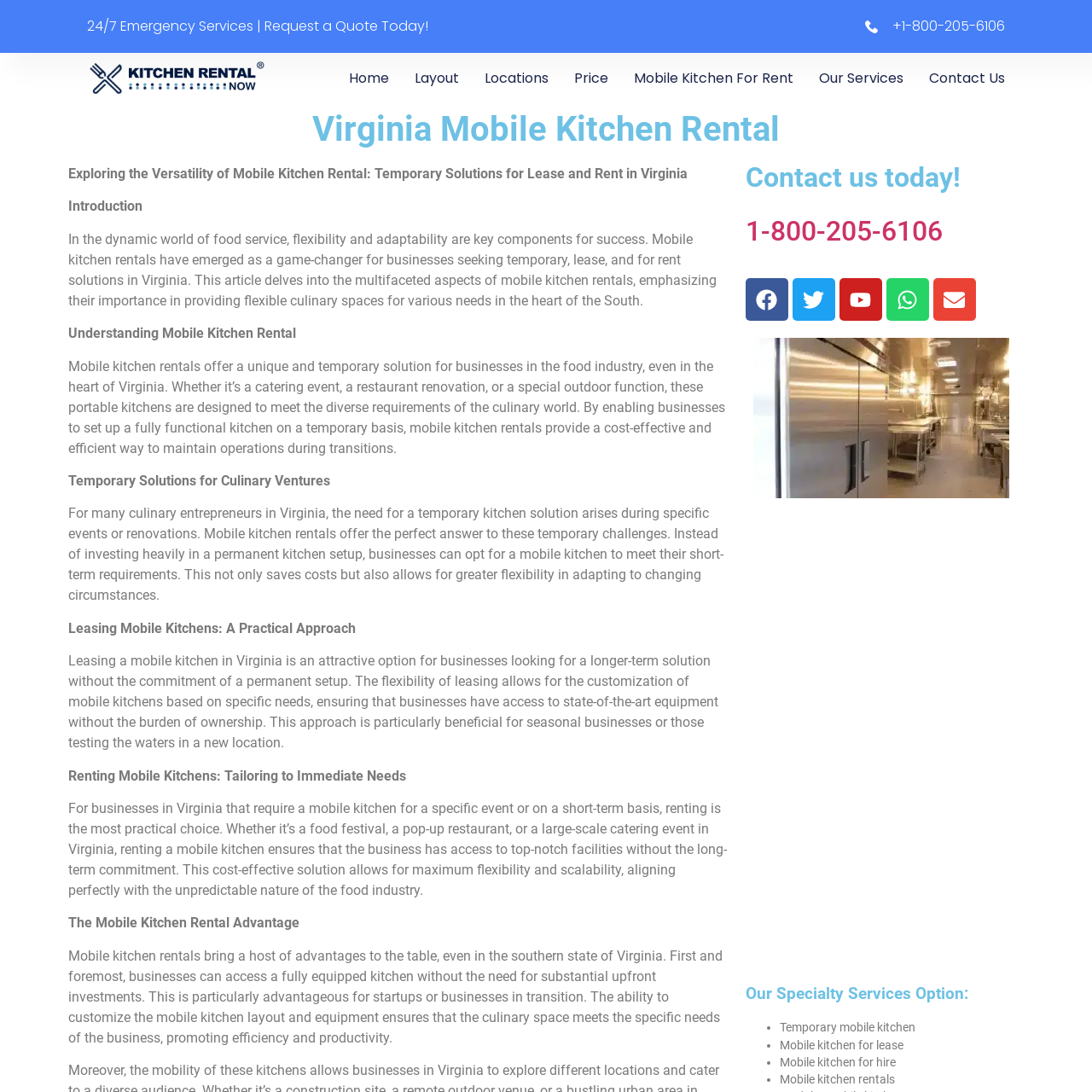What is the benefit of using mobile kitchens for food service businesses?
Pay attention to the image surrounded by the red bounding box and answer the question in detail based on the image.

The caption highlights that the mobile kitchens can help food service businesses in Virginia to minimize costs and maximize operational flexibility, which is the key benefit of using mobile kitchens.